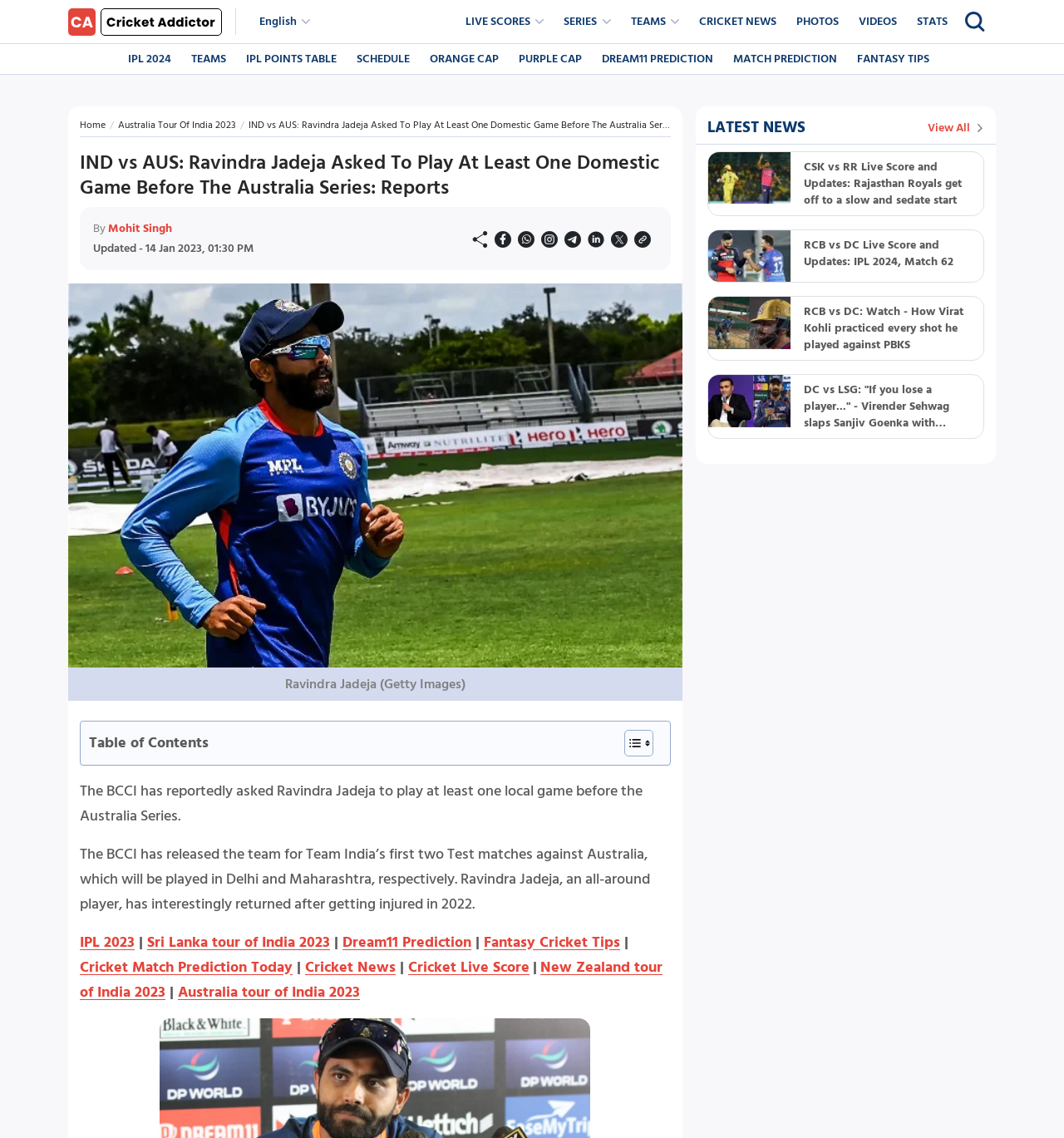Determine the bounding box coordinates for the clickable element to execute this instruction: "Click the 'LIVE SCORES' button". Provide the coordinates as four float numbers between 0 and 1, i.e., [left, top, right, bottom].

[0.431, 0.006, 0.517, 0.032]